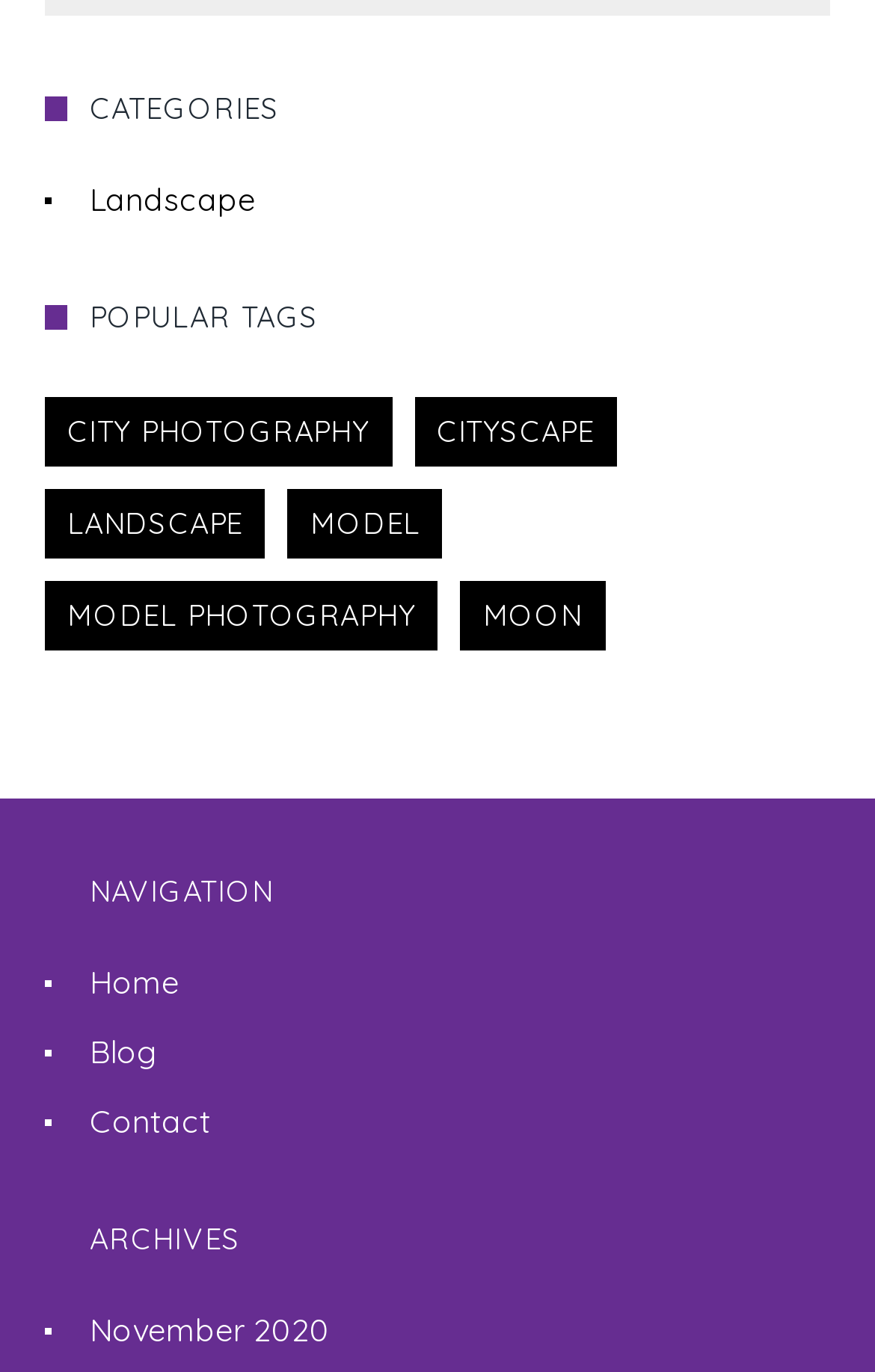What is the last archive listed?
Answer briefly with a single word or phrase based on the image.

November 2020